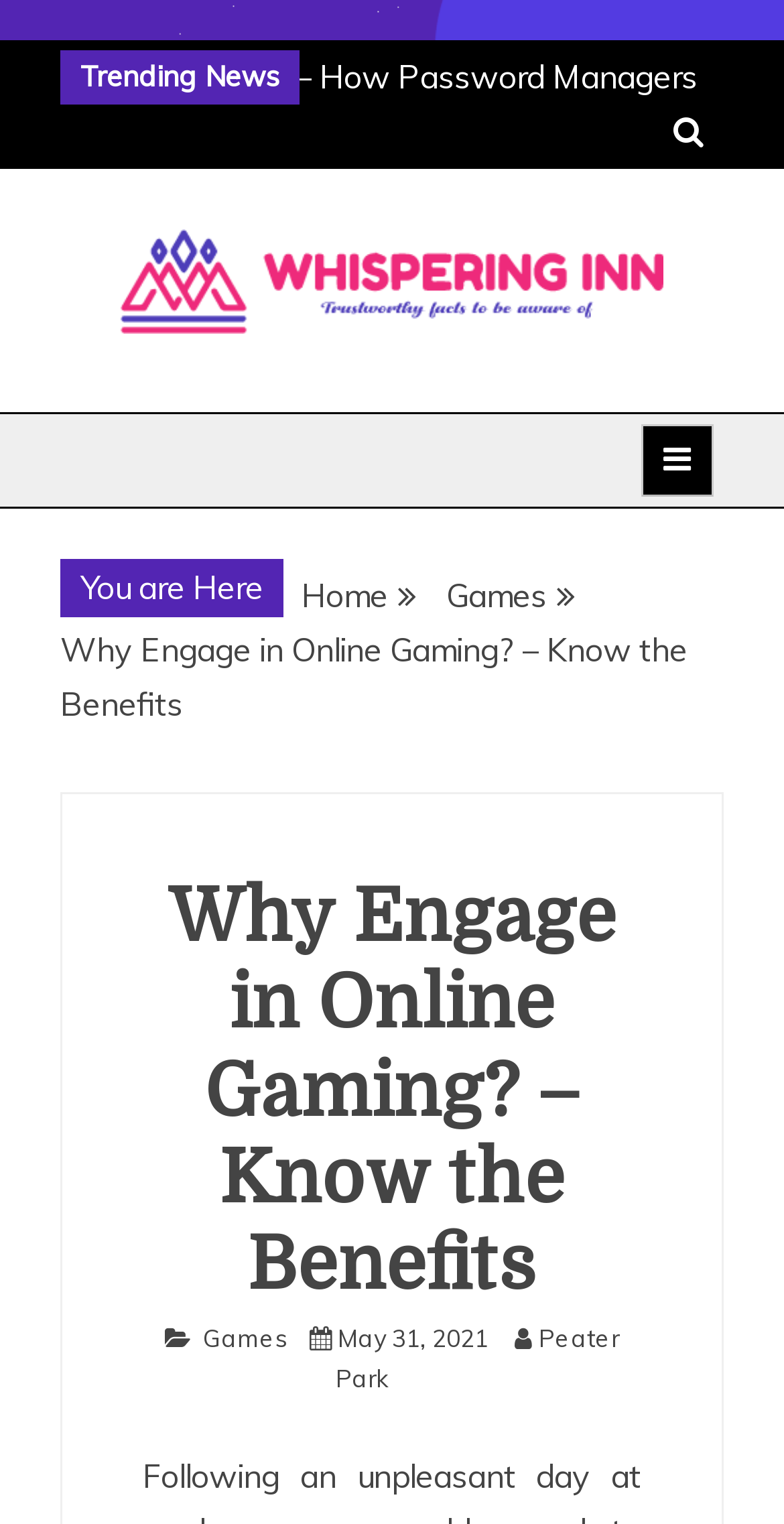Generate a thorough caption that explains the contents of the webpage.

The webpage appears to be an article page from the Whispering Inn website, with a focus on the benefits of online gaming. At the top left, there is a "Trending News" section. On the top right, there is a search icon and a link to the Whispering Inn website, accompanied by a logo image. 

Below the top section, there is a navigation menu with a "You are Here" label, followed by a breadcrumb trail showing the current page's location within the website's hierarchy. The breadcrumb trail includes links to the "Home" and "Games" pages, as well as the current page's title.

The main content of the page is headed by a large title, "Why Engage in Online Gaming? – Know the Benefits", which spans almost the entire width of the page. Below the title, there are three links: "Games", a date "May 31, 2021", and "Peater Park". The date is also marked as a time element.